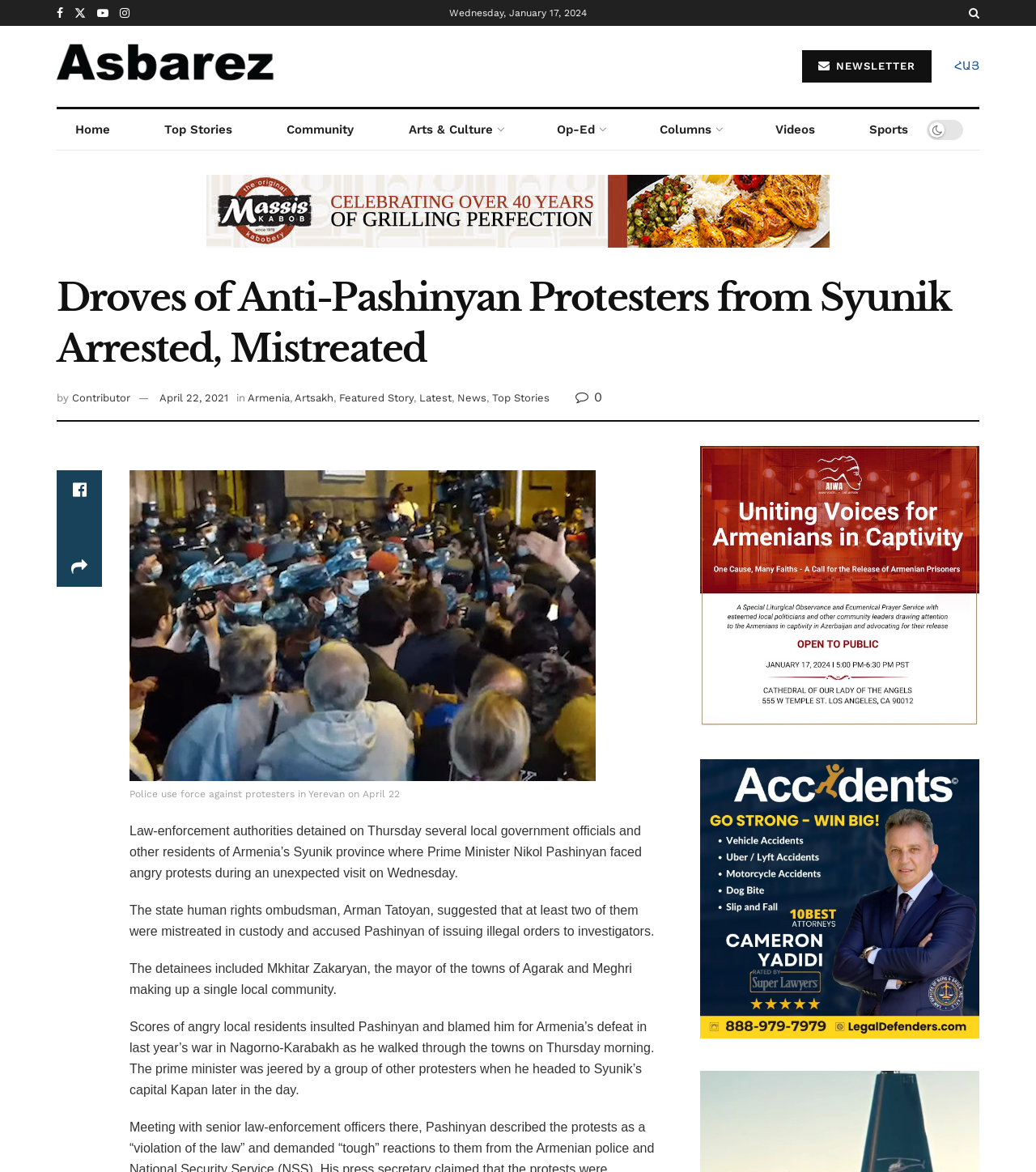What is the main heading of this webpage? Please extract and provide it.

Droves of Anti-Pashinyan Protesters from Syunik Arrested, Mistreated